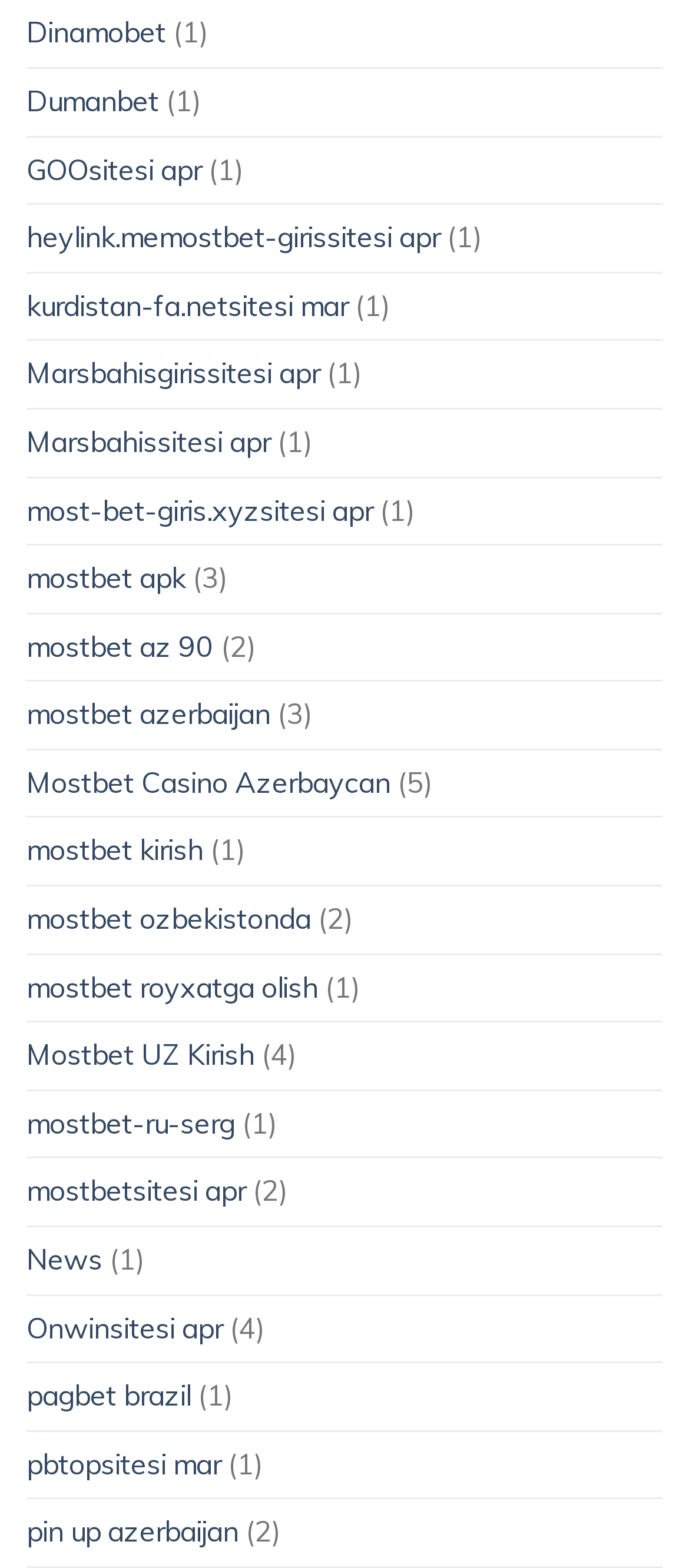Based on the element description: "Dumanbet", identify the UI element and provide its bounding box coordinates. Use four float numbers between 0 and 1, [left, top, right, bottom].

[0.038, 0.044, 0.231, 0.086]